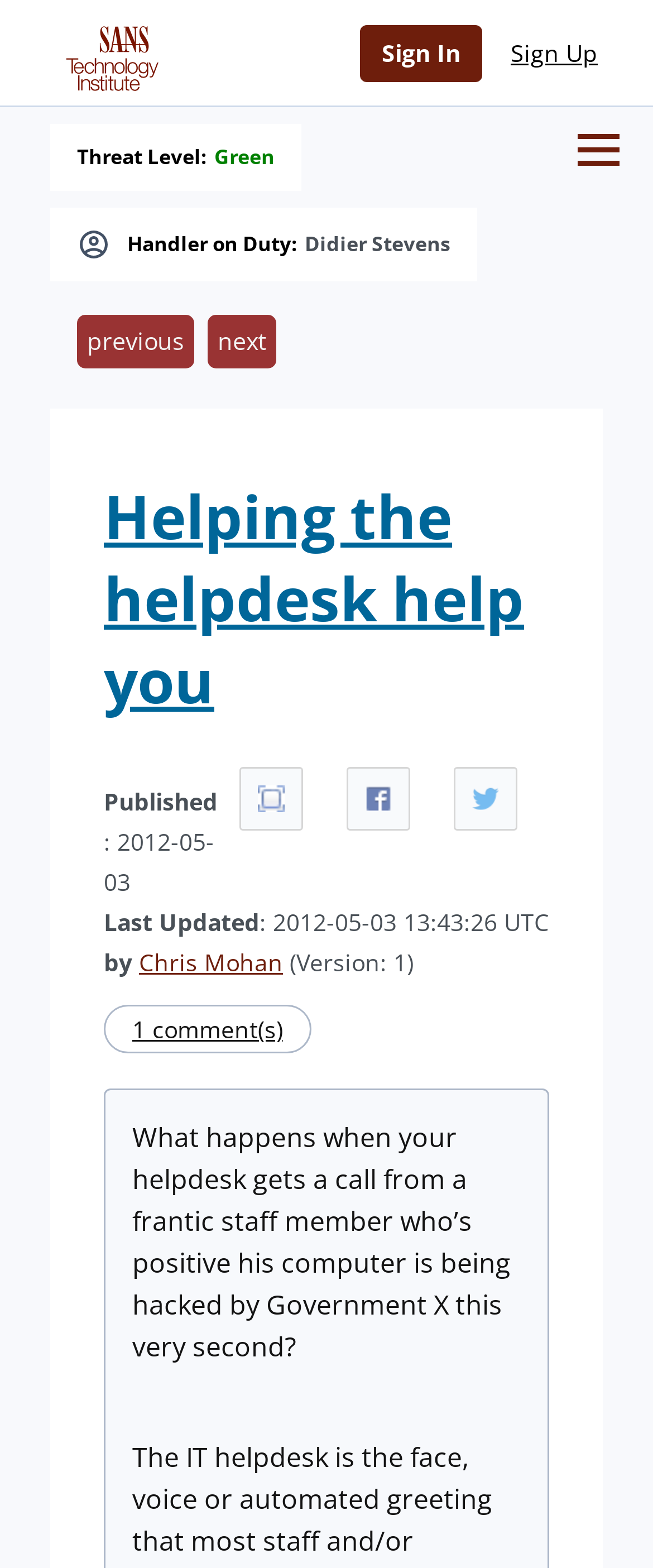Answer the question with a single word or phrase: 
Who is the author of this article?

Chris Mohan